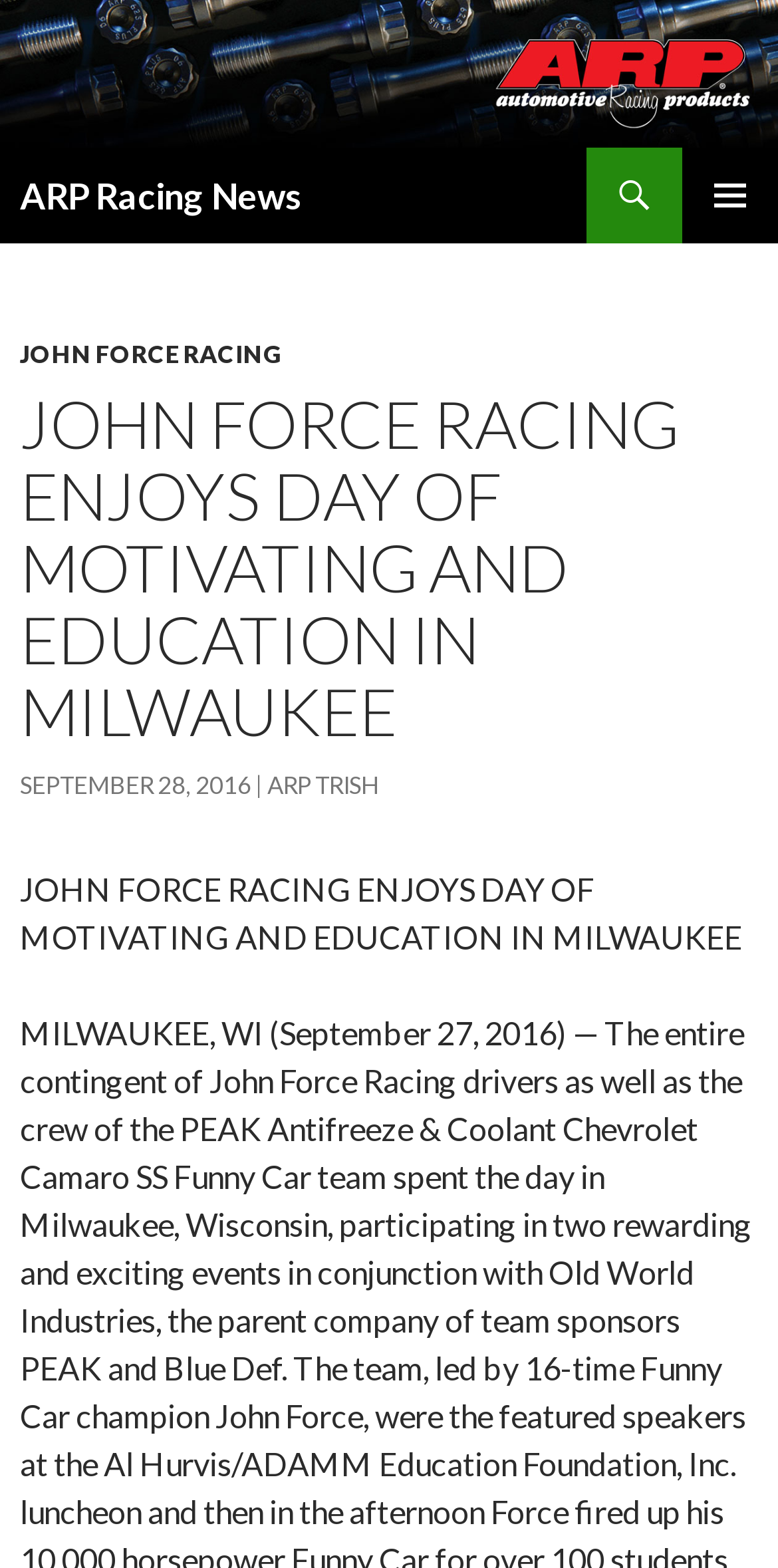Given the description: "Primary Menu", determine the bounding box coordinates of the UI element. The coordinates should be formatted as four float numbers between 0 and 1, [left, top, right, bottom].

[0.877, 0.095, 1.0, 0.156]